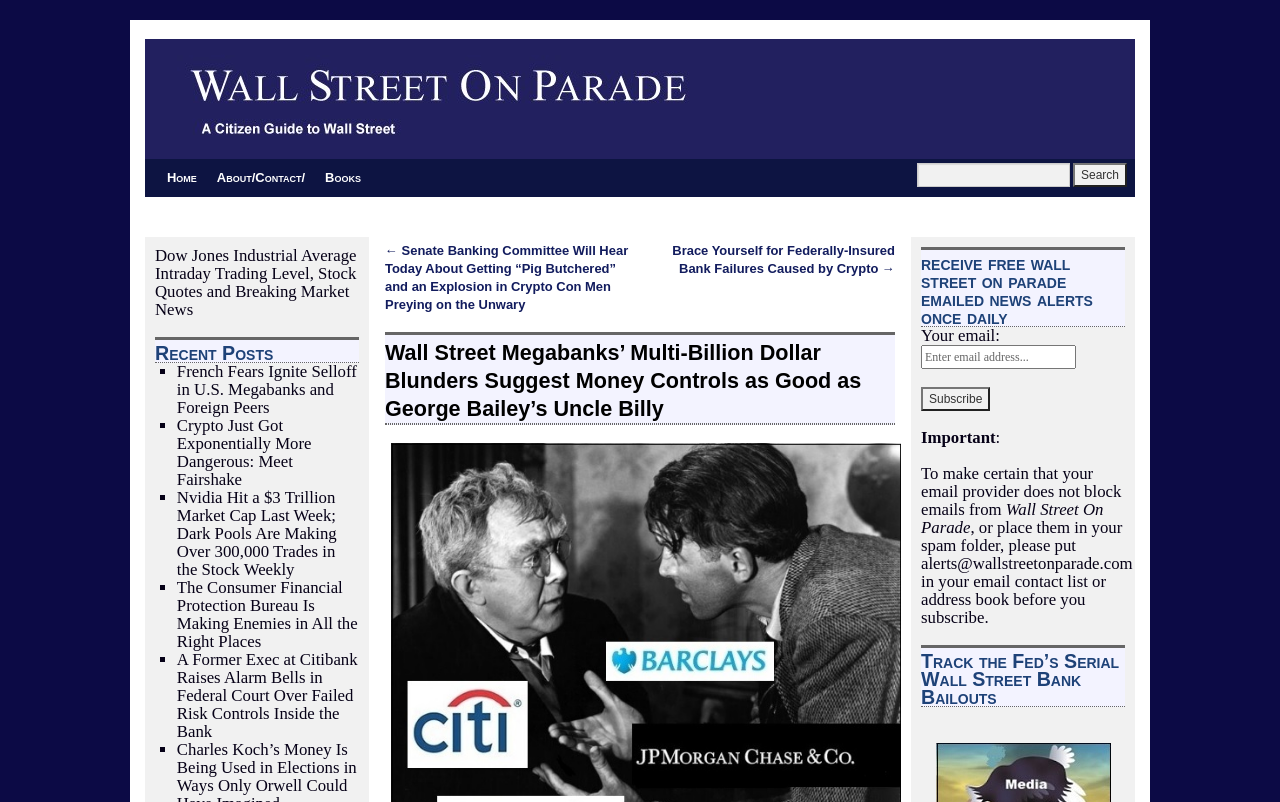Please locate the clickable area by providing the bounding box coordinates to follow this instruction: "Subscribe to the newsletter".

[0.72, 0.483, 0.774, 0.512]